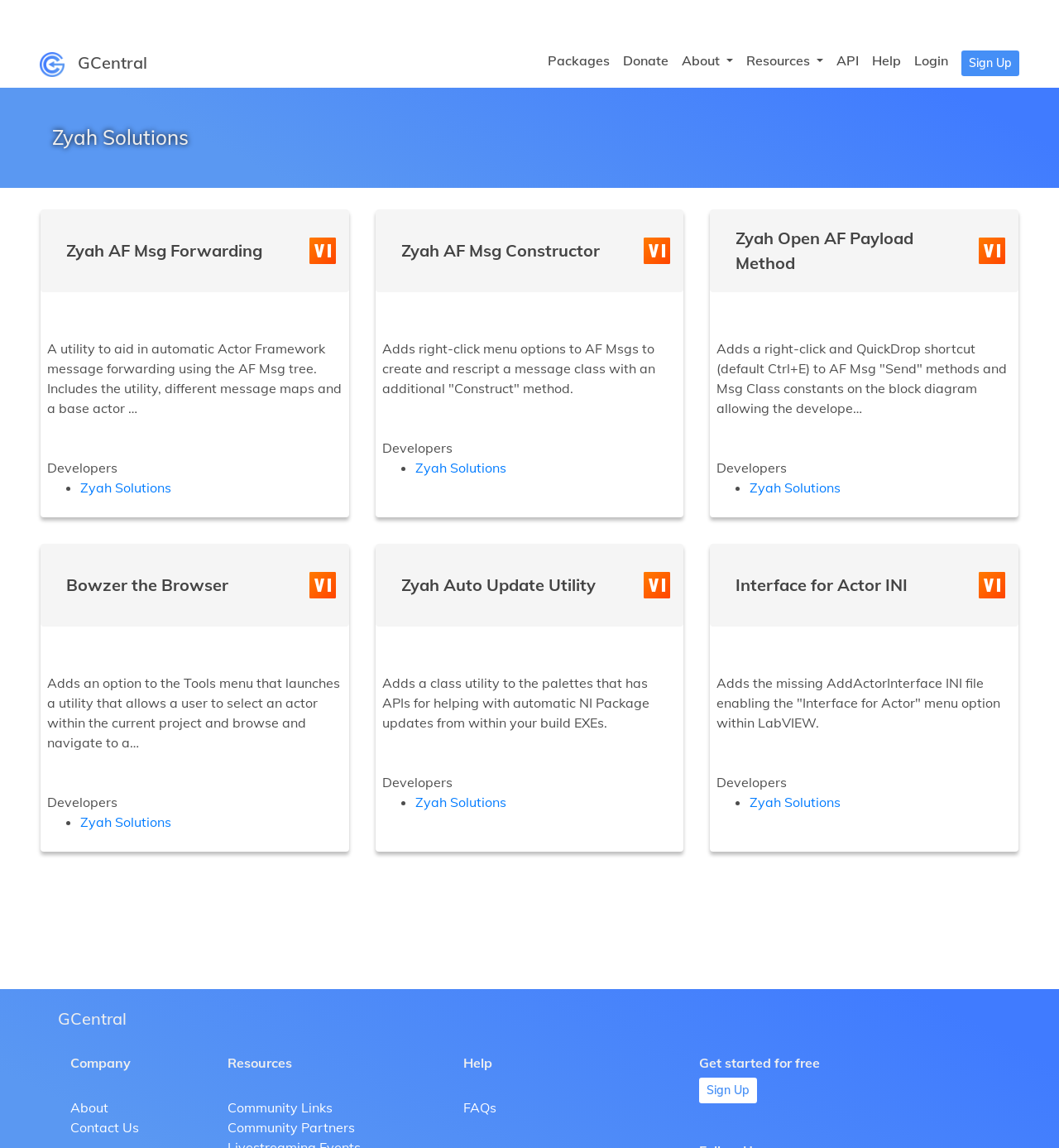What is the purpose of 'Zyah AF Msg Forwarding'?
Look at the image and provide a detailed response to the question.

The purpose of 'Zyah AF Msg Forwarding' is mentioned in the static text 'A utility to aid in automatic Actor Framework message forwarding using the AF Msg tree. Includes the utility, different message maps and a base actor …'.